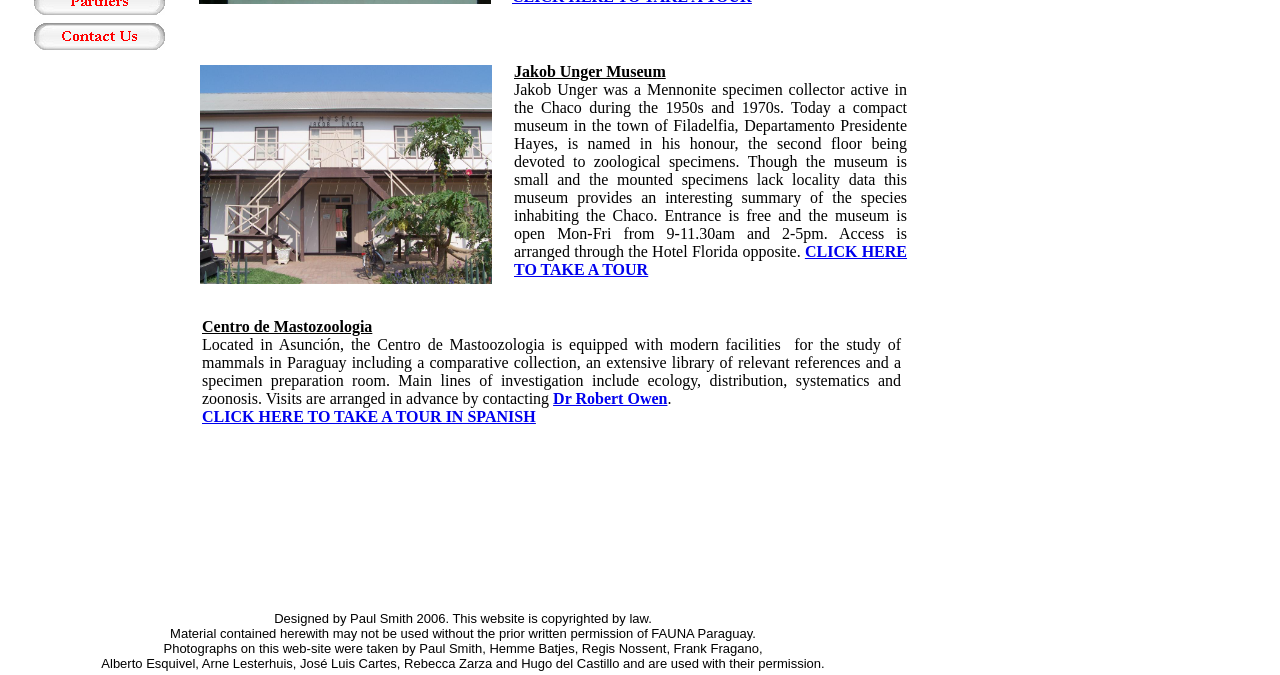Determine the bounding box for the UI element as described: "alt="http://www.faunaparaguay.com/contact.html"". The coordinates should be represented as four float numbers between 0 and 1, formatted as [left, top, right, bottom].

[0.027, 0.034, 0.129, 0.059]